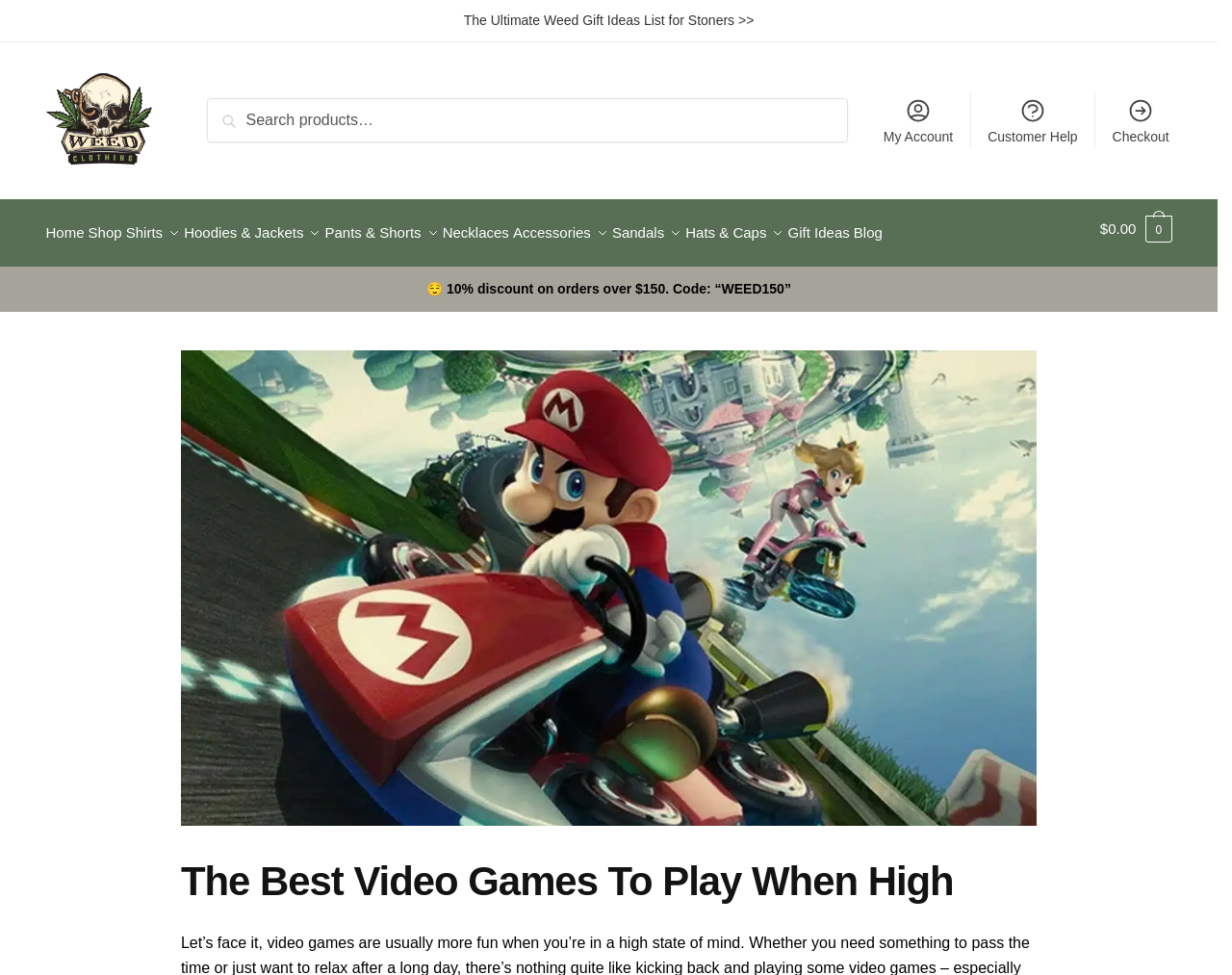Respond to the question below with a single word or phrase:
What is the logo on the top left?

Weed Clothing Logo